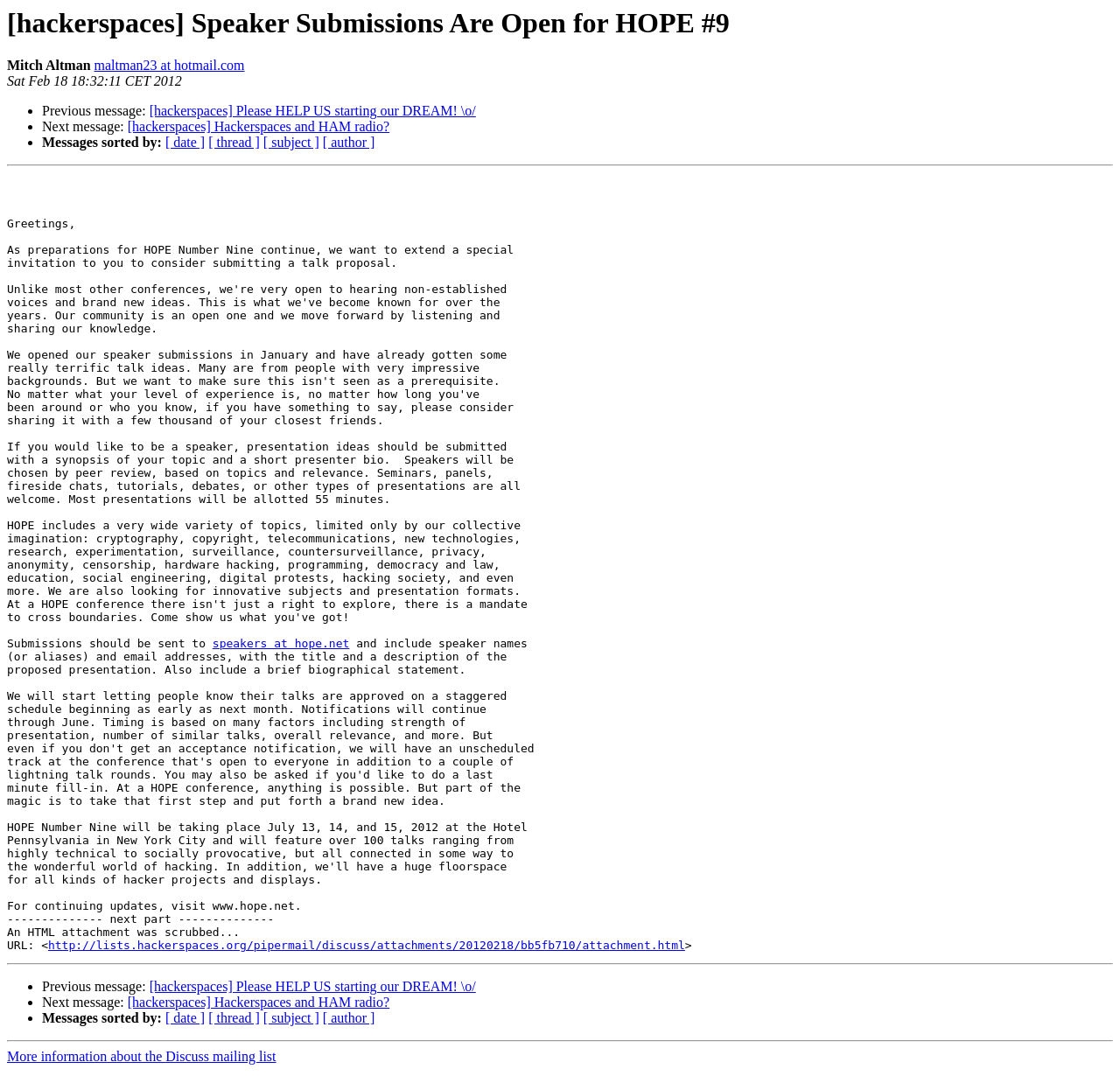Please identify the bounding box coordinates of the clickable element to fulfill the following instruction: "View speaker submission email". The coordinates should be four float numbers between 0 and 1, i.e., [left, top, right, bottom].

[0.19, 0.592, 0.312, 0.604]